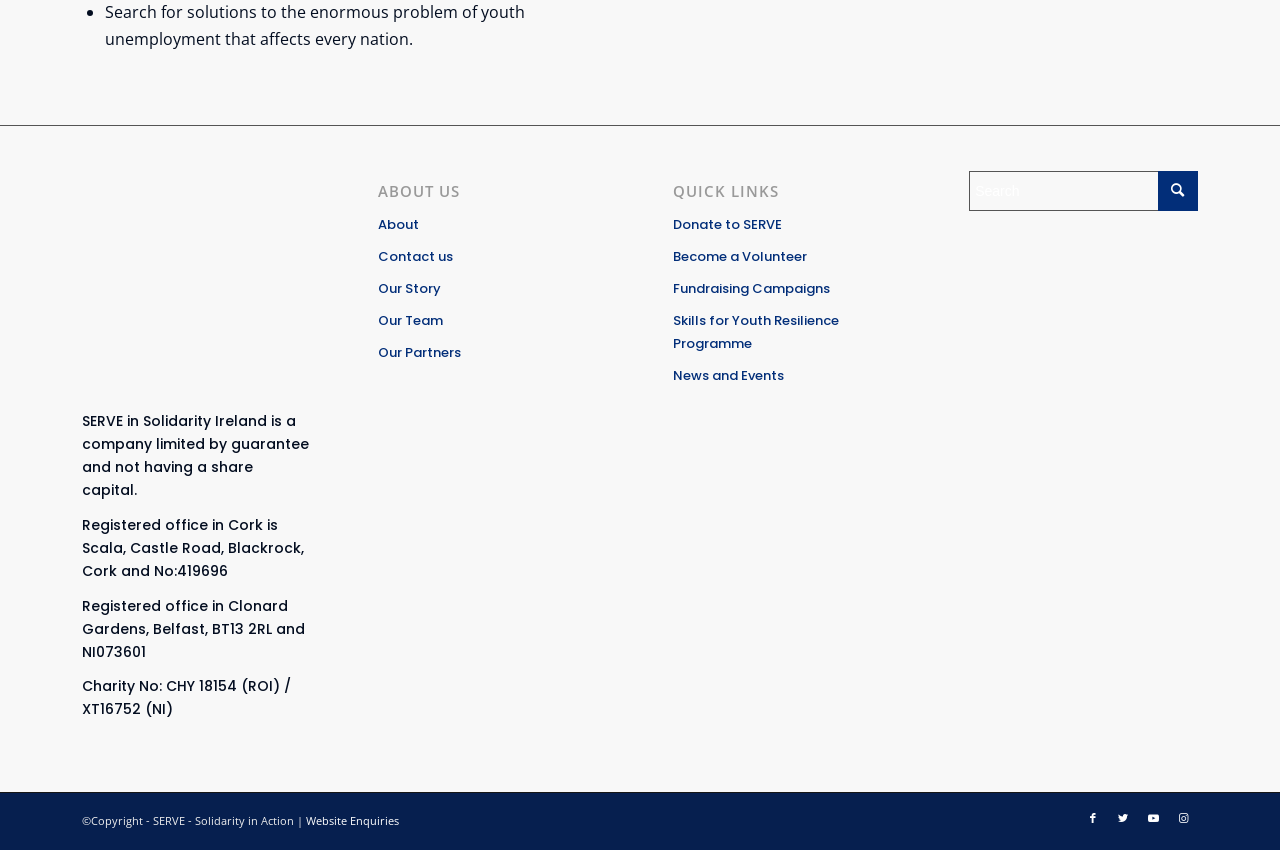Extract the bounding box of the UI element described as: "Donate to SERVE".

[0.526, 0.246, 0.705, 0.283]